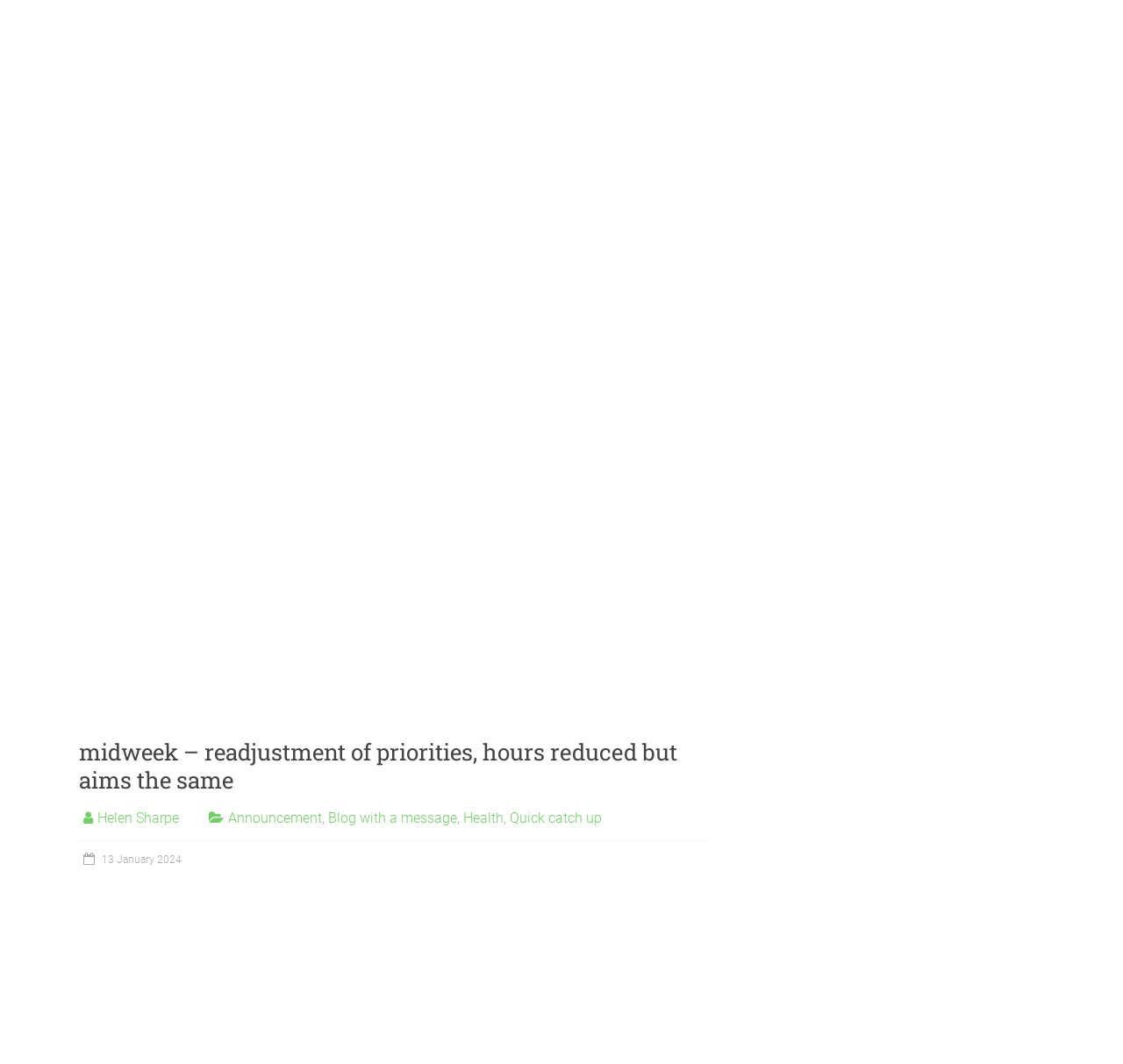Please locate the UI element described by "Blog with a message" and provide its bounding box coordinates.

[0.292, 0.761, 0.407, 0.776]